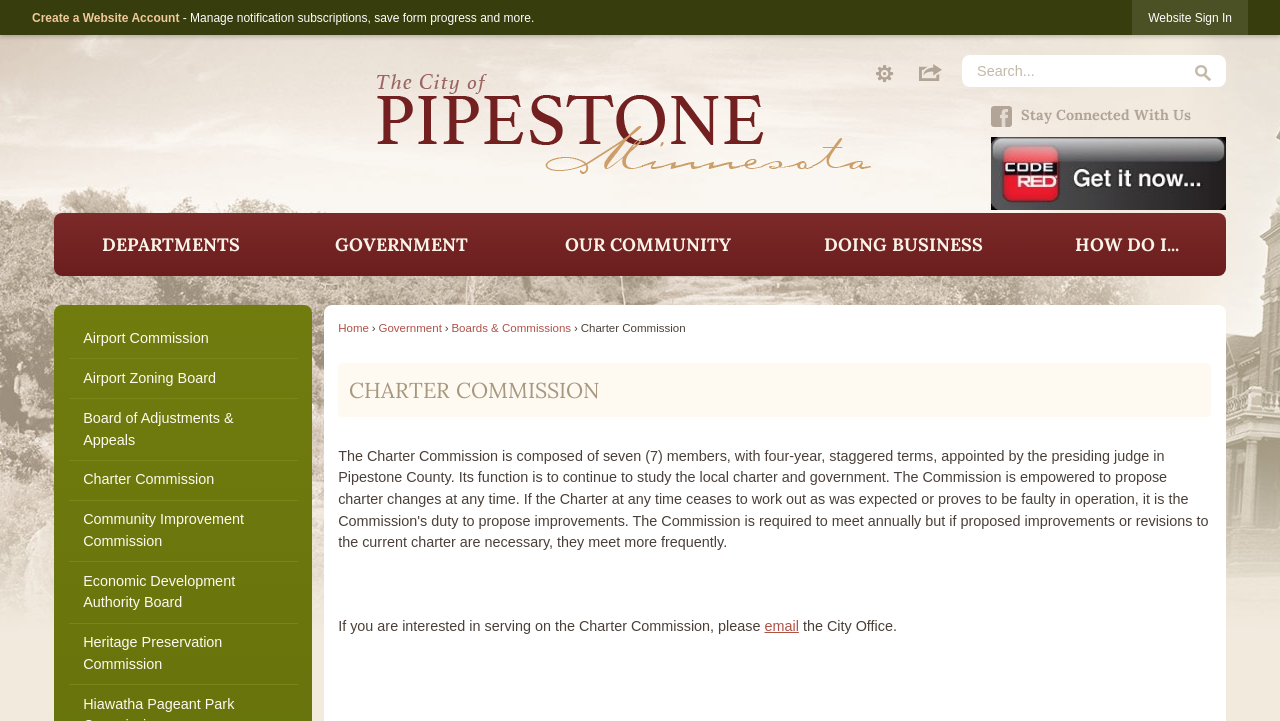Provide the bounding box coordinates for the area that should be clicked to complete the instruction: "Create a Website Account".

[0.025, 0.015, 0.14, 0.035]